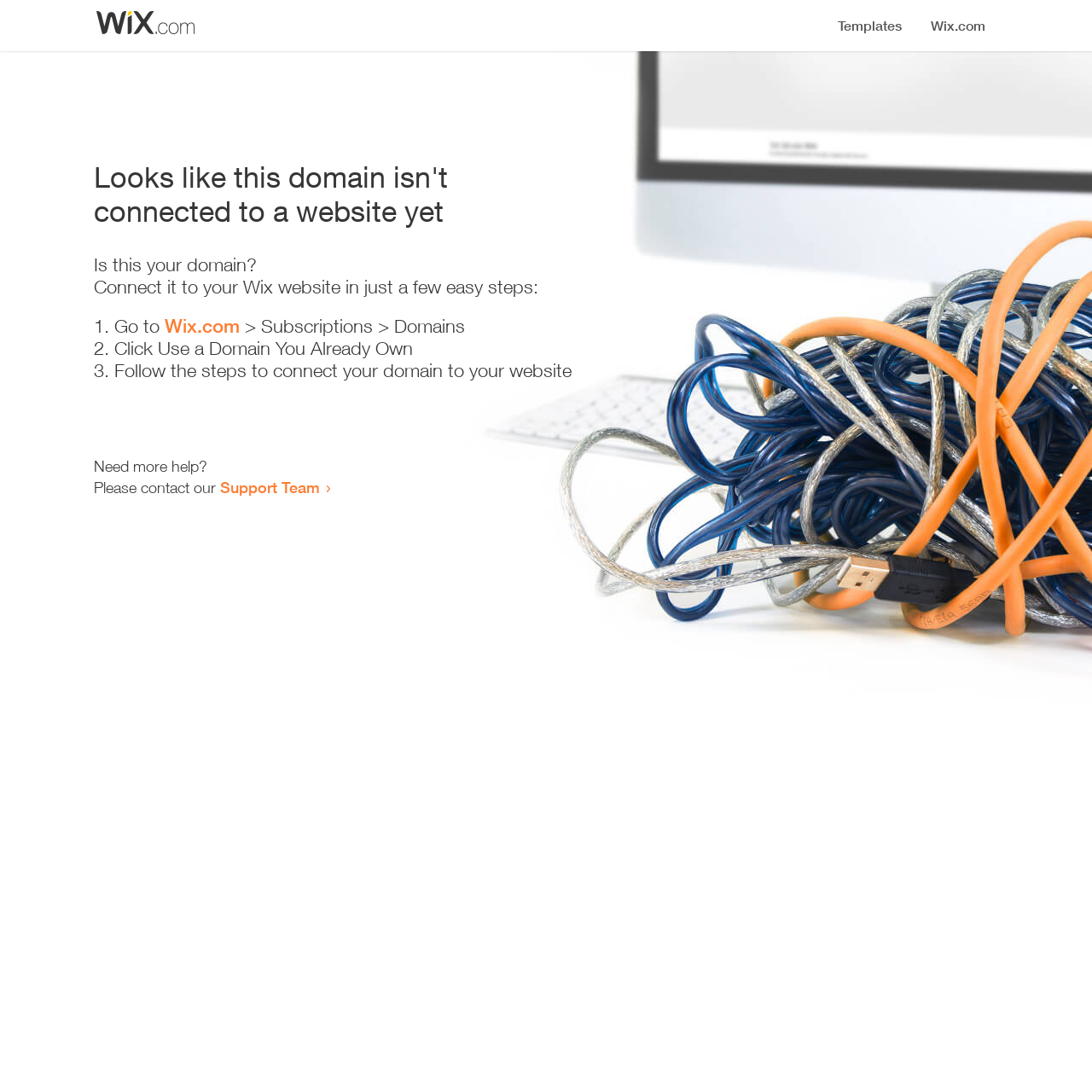Please provide a brief answer to the following inquiry using a single word or phrase:
Where can I get more help?

Support Team